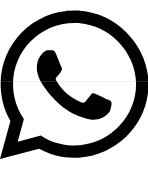What is the context of the WhatsApp sharing button?
Give a detailed and exhaustive answer to the question.

The WhatsApp sharing button is located within the context of a comprehensive guide on safe auto transport, which encourages readers to reach out for personalized assistance, reflecting the company's commitment to customer support throughout the auto transport process.